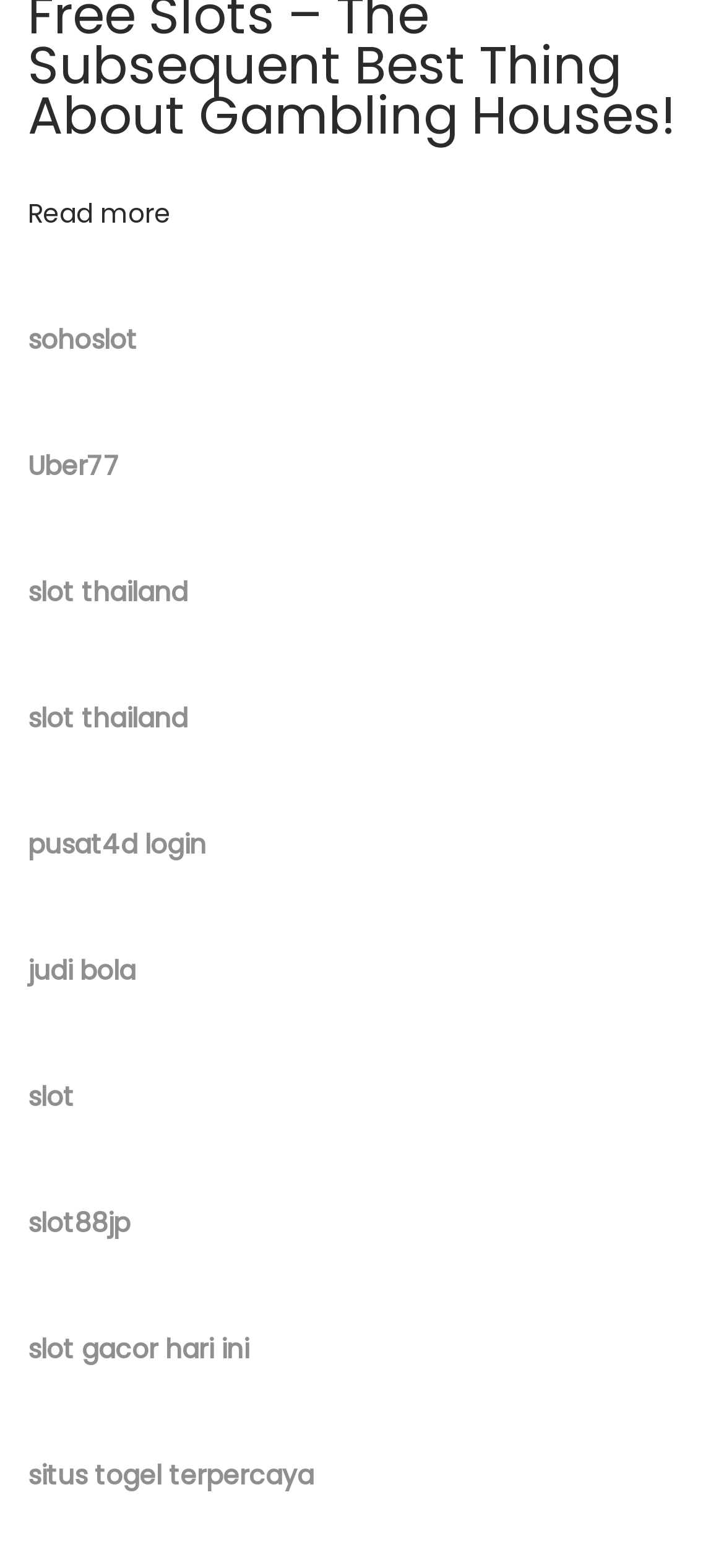Please find the bounding box coordinates of the element that must be clicked to perform the given instruction: "Explore slot thailand options". The coordinates should be four float numbers from 0 to 1, i.e., [left, top, right, bottom].

[0.038, 0.366, 0.259, 0.389]